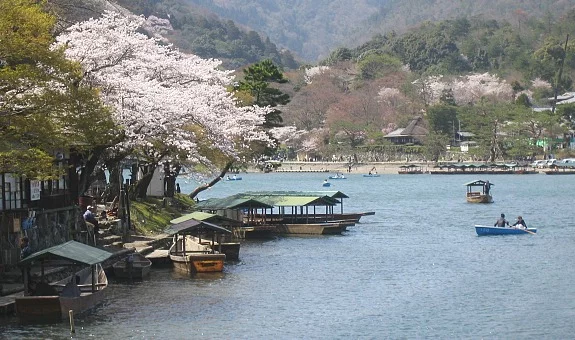Offer an in-depth caption for the image.

This picturesque scene captures the serene beauty of Arashiyama, a popular area in Kyoto, Japan. The foreground features traditional pleasure boats gently bobbing on the calm waters, inviting visitors to explore the scenic surroundings. Across the river, the delicate pink blooms of cherry blossom trees create a stunning contrast against the lush greenery of the mountains in the background, while hints of seasonal color elevate the tranquility of the landscape. Along the riverbank, people can be seen enjoying leisurely moments, creating a perfect setting for a peaceful day out. Renting a boat offers a unique opportunity to immerse oneself in the natural beauty of the lower Hozu-gawa area, especially enchanting during cherry blossom season.